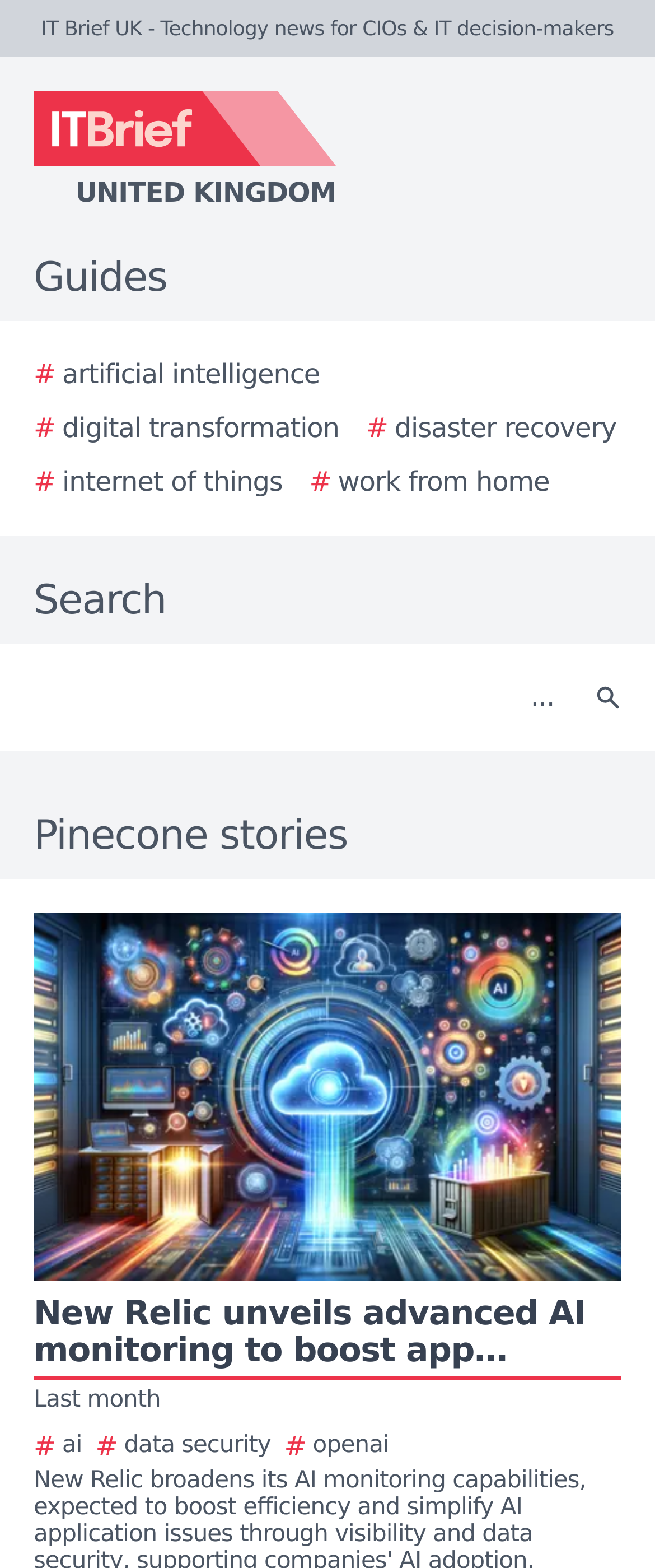Determine the bounding box coordinates for the area that should be clicked to carry out the following instruction: "Click the IT Brief UK logo".

[0.0, 0.058, 0.923, 0.136]